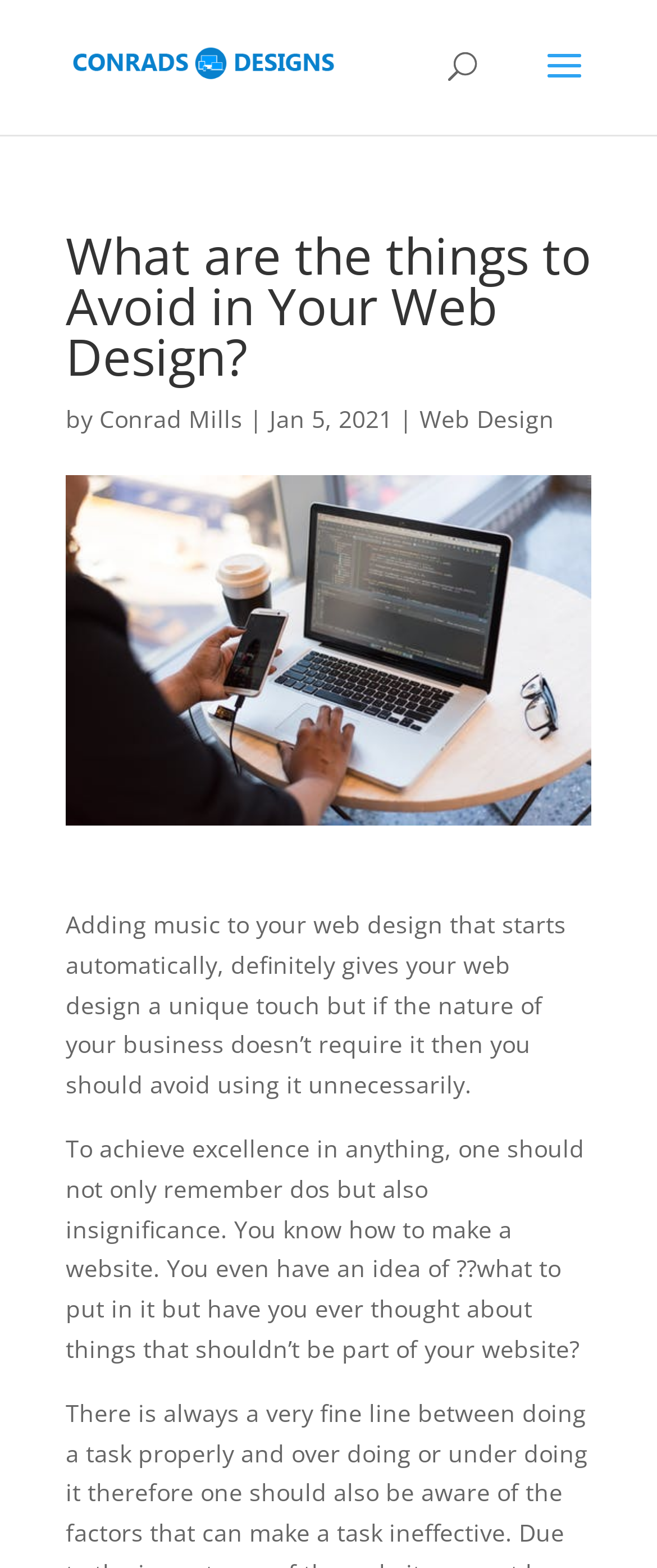Respond with a single word or short phrase to the following question: 
What is the category of the article?

Web Design